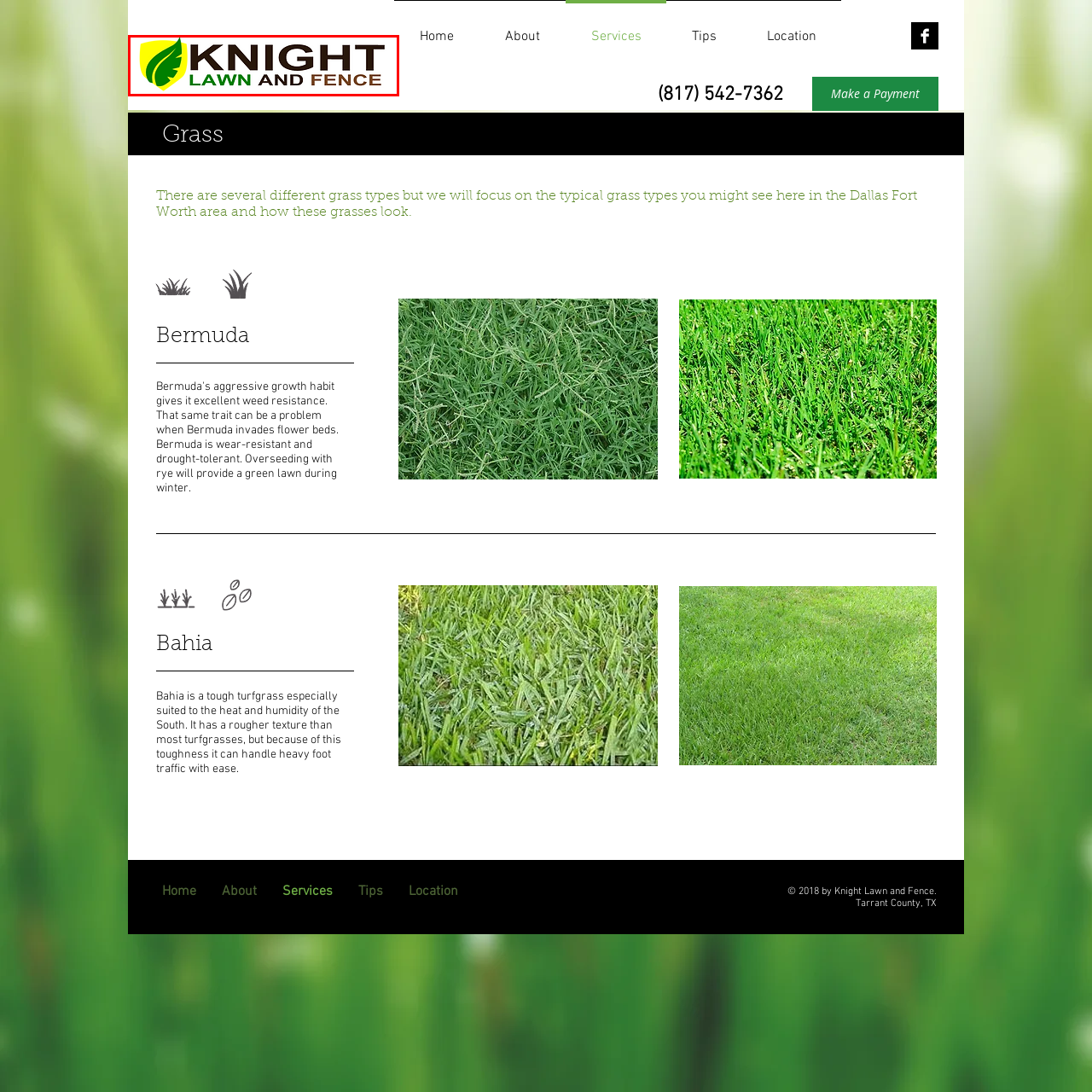What area does the company provide services to?
Analyze the image within the red frame and provide a concise answer using only one word or a short phrase.

Dallas Fort Worth area